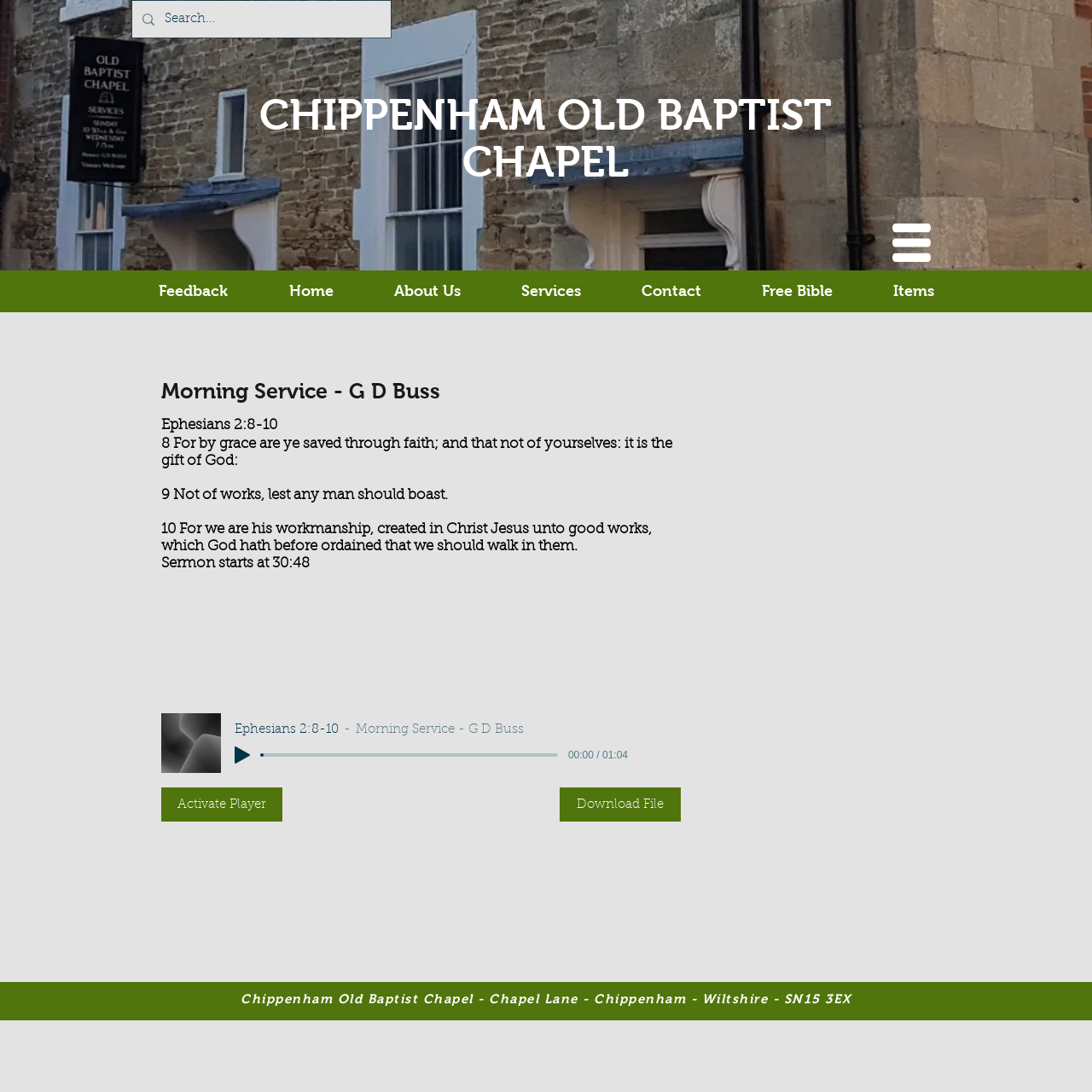Explain in detail what is displayed on the webpage.

The webpage appears to be a website for Chippenham Old Baptist Chapel. At the top, there is a search bar with a magnifying glass icon, accompanied by a search box where users can input text. Below this, there is a prominent heading that reads "CHIPPENHAM OLD BAPTIST CHAPEL" with a link to the same title.

On the top-right corner, there is a button with no text. Below the search bar, there is a navigation menu with links to "Feedback", "Home", "About Us", "Services", "Contact", "Free Bible", and "Items".

The main content of the webpage is divided into two sections. The left section contains a series of static text elements, including a heading "Morning Service - G D Buss", followed by three paragraphs of text from Ephesians 2:8-10, and a note indicating that the sermon starts at 30:48.

The right section contains a media player with a play button, a progress bar, and a slider to control the playback. Below the media player, there is a text element displaying the playback time "00:00 / 01:04". There is also a button labeled "Activate Player".

At the very bottom of the webpage, there is a content information section with a heading that provides the address of the chapel: "Chippenham Old Baptist Chapel - Chapel Lane - Chippenham - Wiltshire - SN15 3EX".